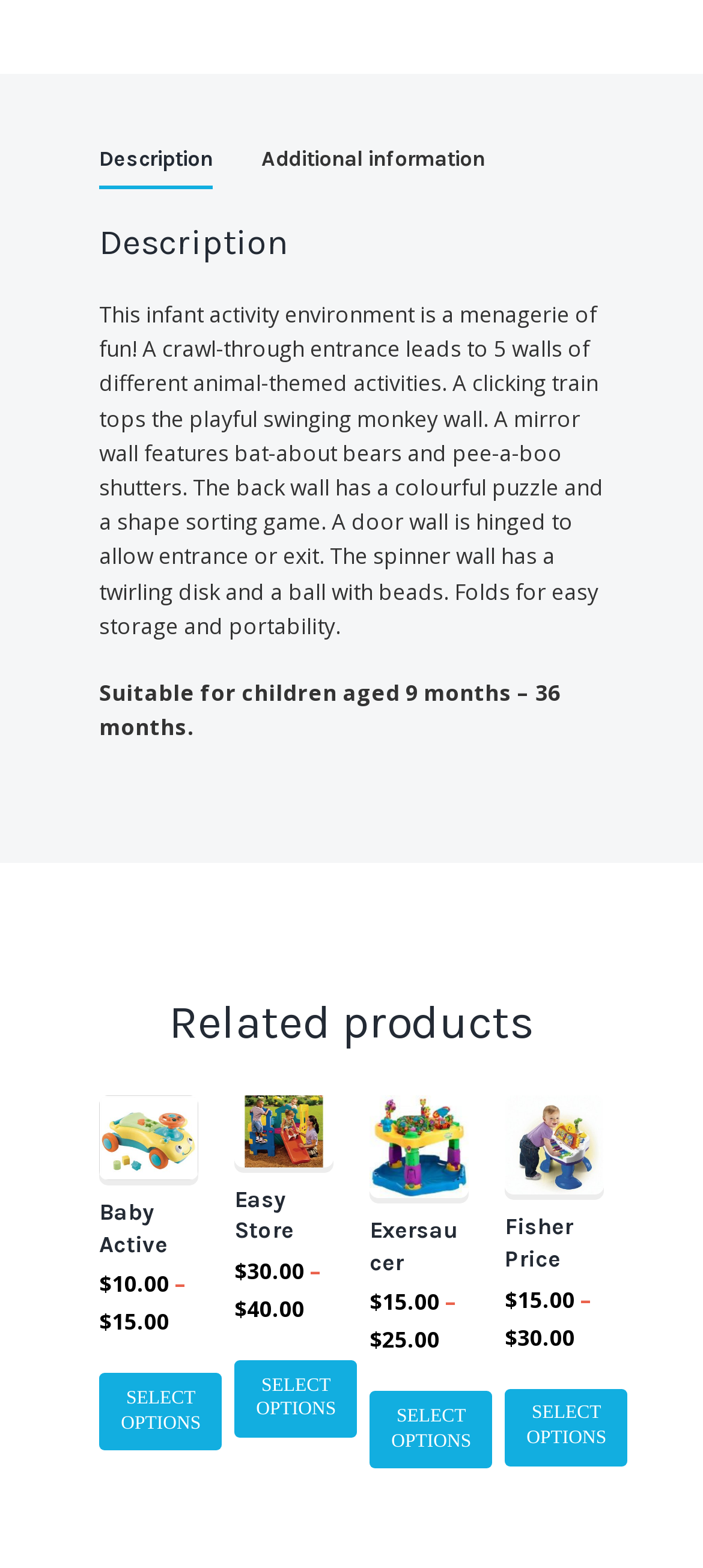Locate the bounding box coordinates of the element that should be clicked to execute the following instruction: "View 'Baby Active Wobble Toddle Ride' product details".

[0.141, 0.764, 0.259, 0.862]